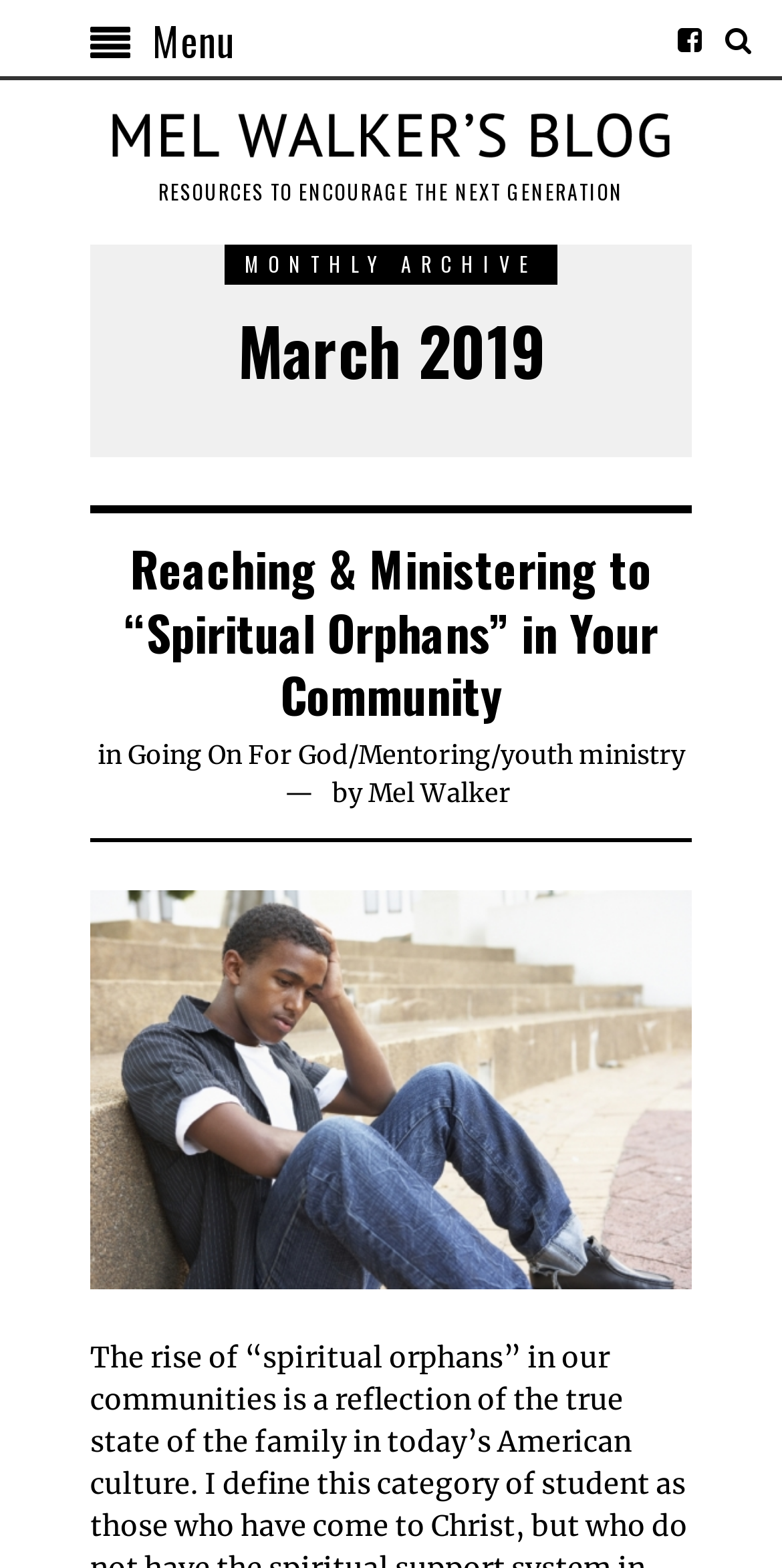Respond to the question below with a concise word or phrase:
What is the name of the blogger?

Mel Walker